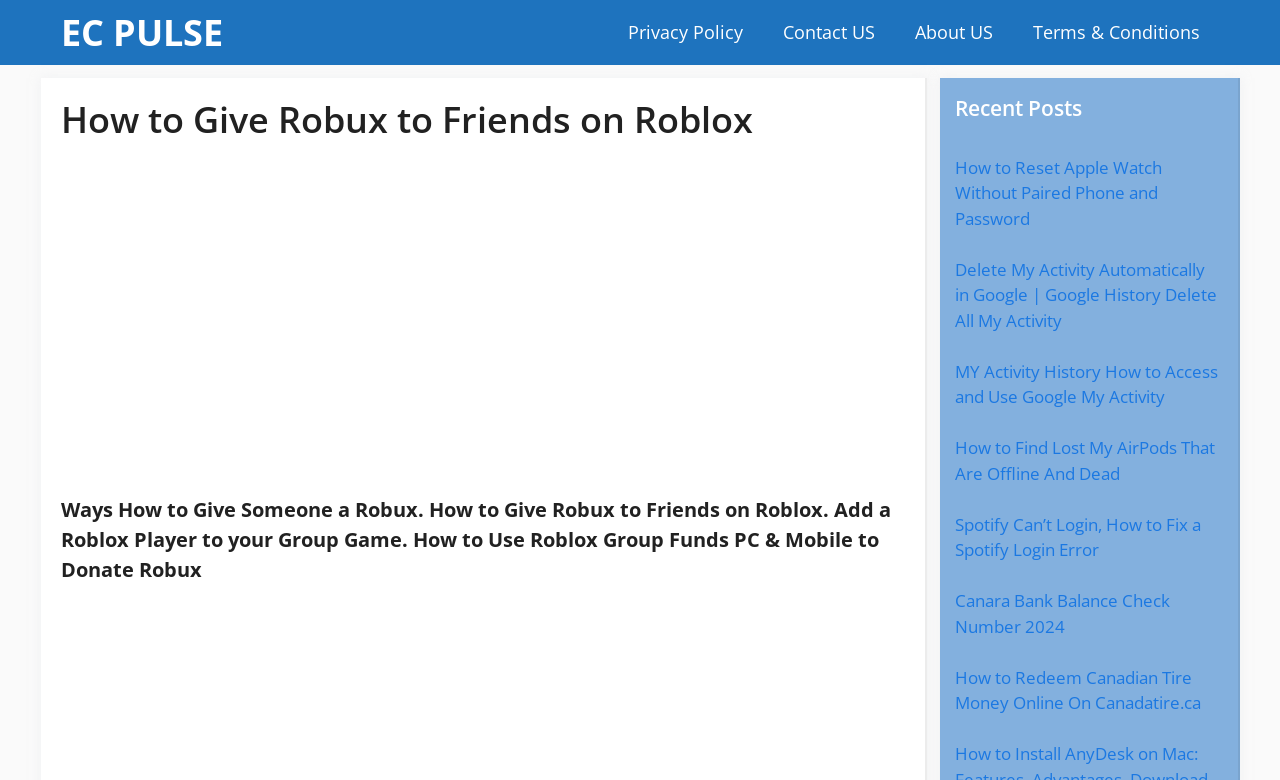How many links are in the navigation menu?
Give a detailed response to the question by analyzing the screenshot.

By counting the links in the navigation menu, I found that there are 5 links: 'EC PULSE', 'Privacy Policy', 'Contact US', 'About US', and 'Terms & Conditions'.